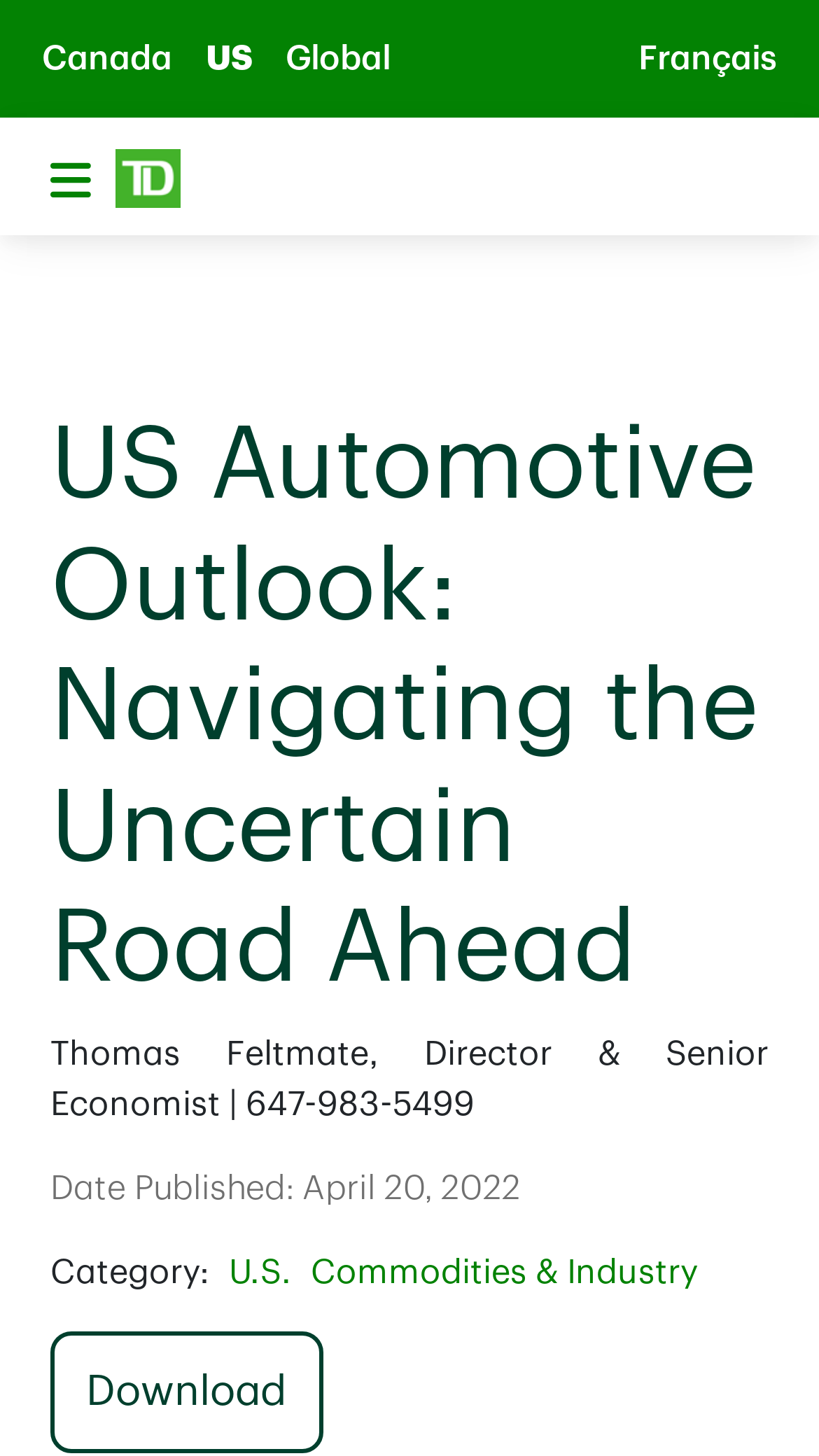Show me the bounding box coordinates of the clickable region to achieve the task as per the instruction: "View U.S. category".

[0.279, 0.862, 0.356, 0.886]